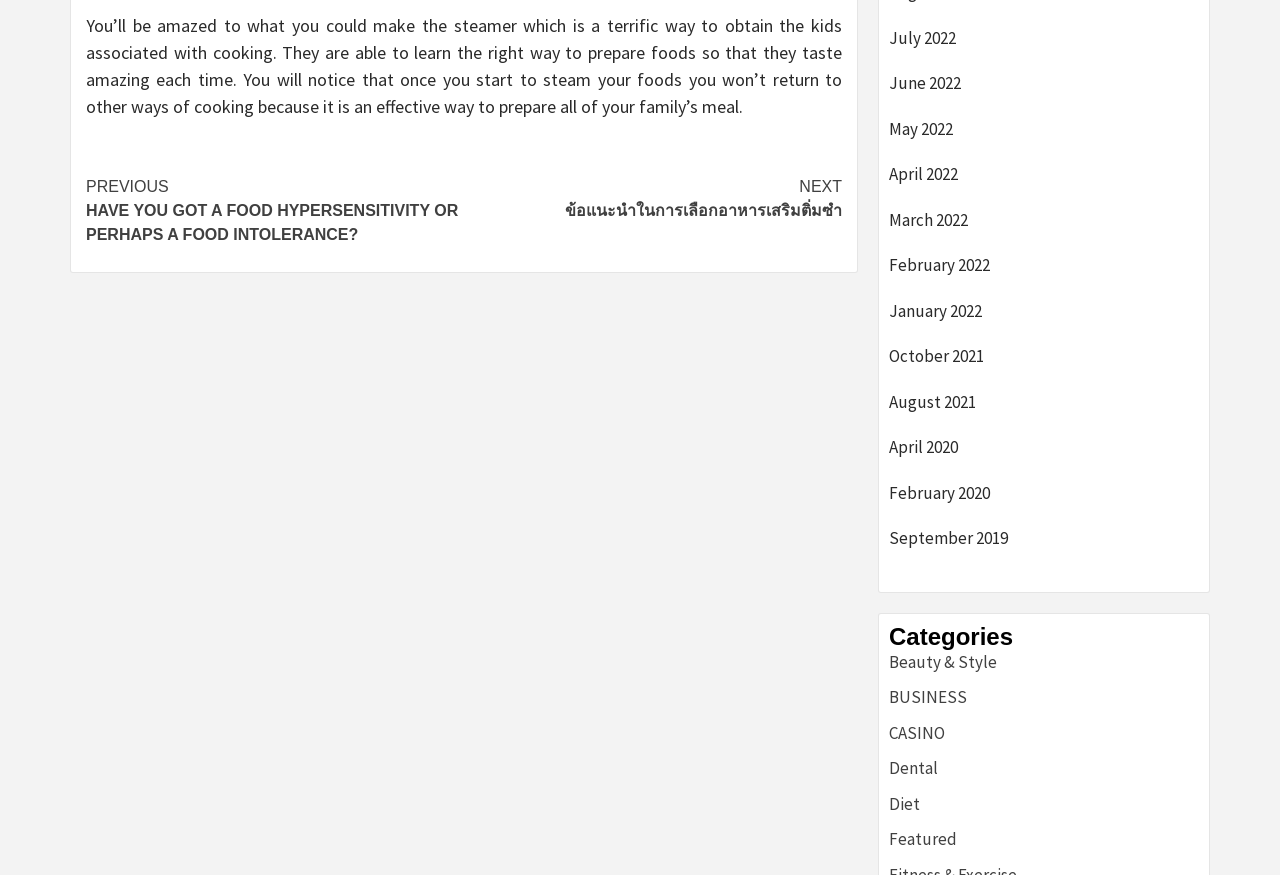Determine the bounding box coordinates for the region that must be clicked to execute the following instruction: "Click on 'Continue Reading'".

[0.067, 0.189, 0.658, 0.294]